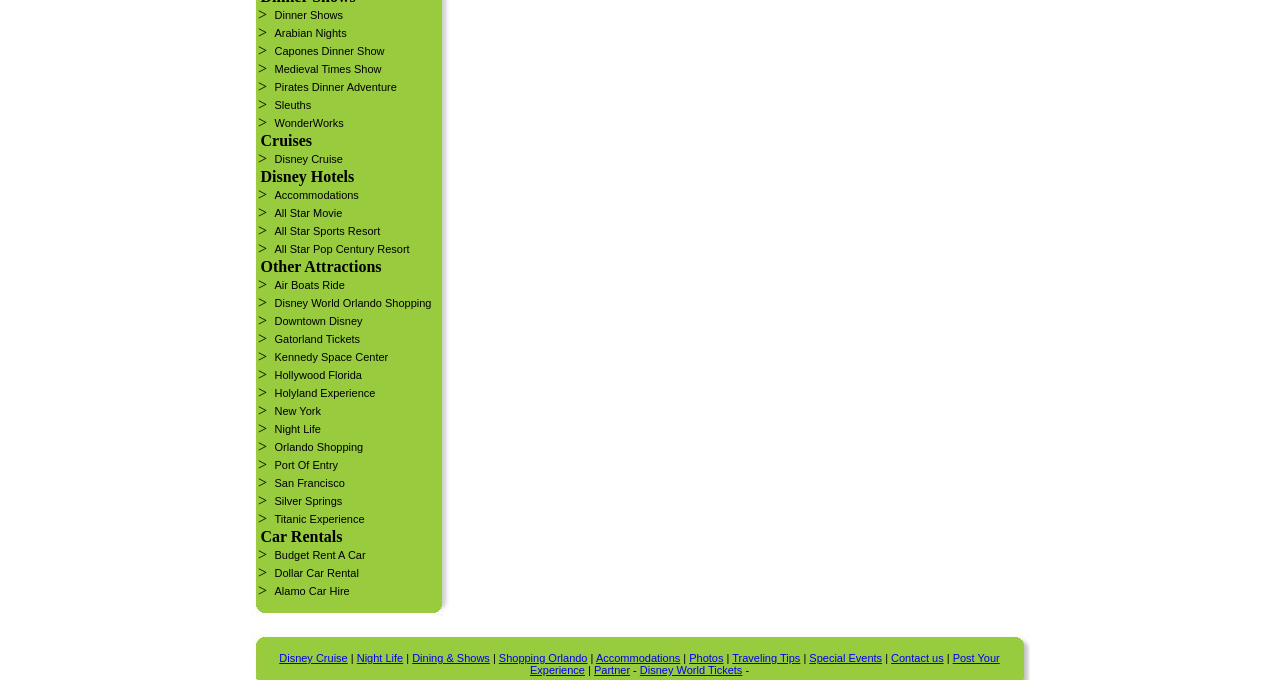Analyze the image and deliver a detailed answer to the question: What is the first dinner show listed?

The first dinner show listed is 'Dinner Shows' because it is the first link in the first row of the grid, with a bounding box coordinate of [0.214, 0.013, 0.268, 0.031].